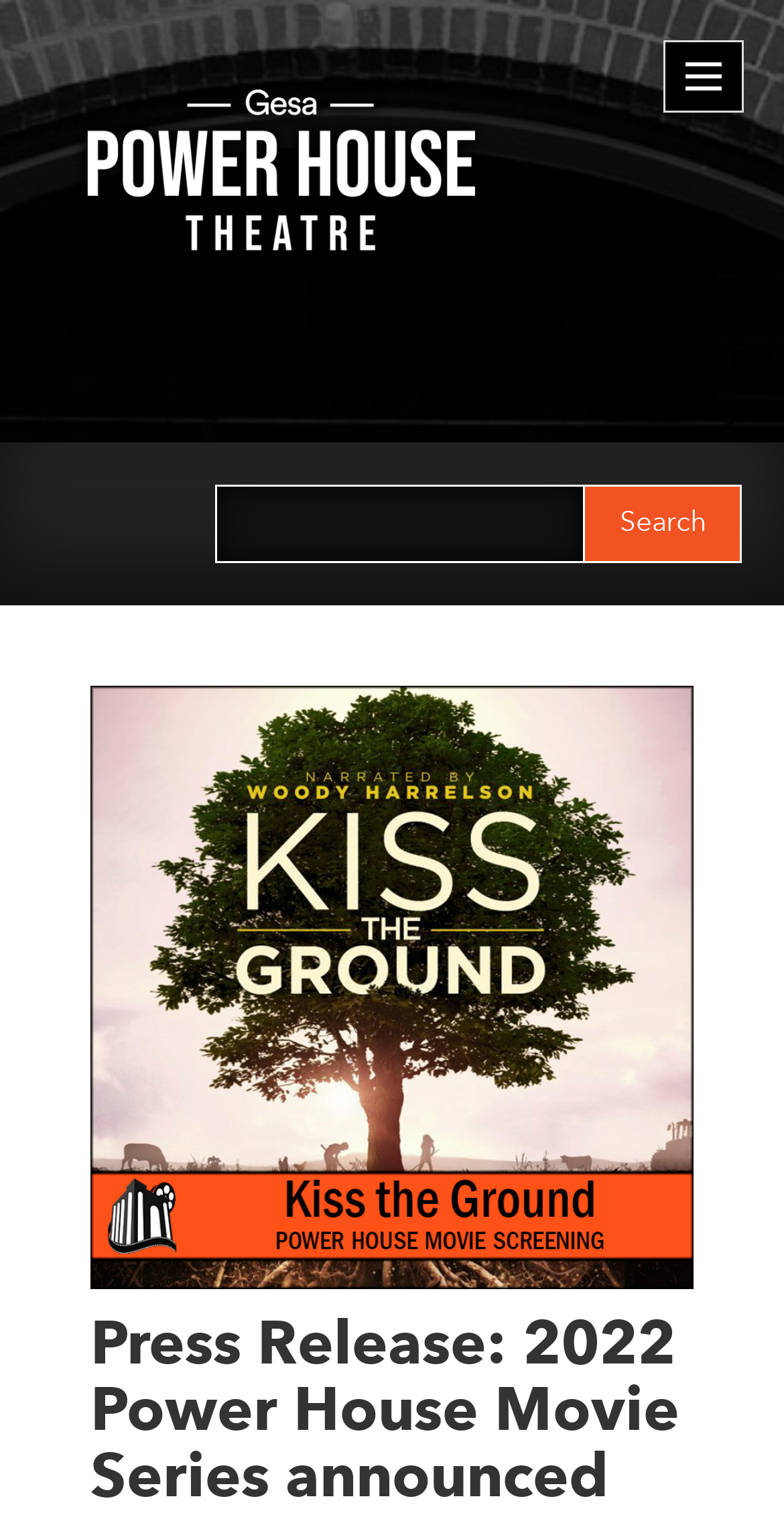Provide your answer in a single word or phrase: 
What type of event is announced in the press release?

Movie series